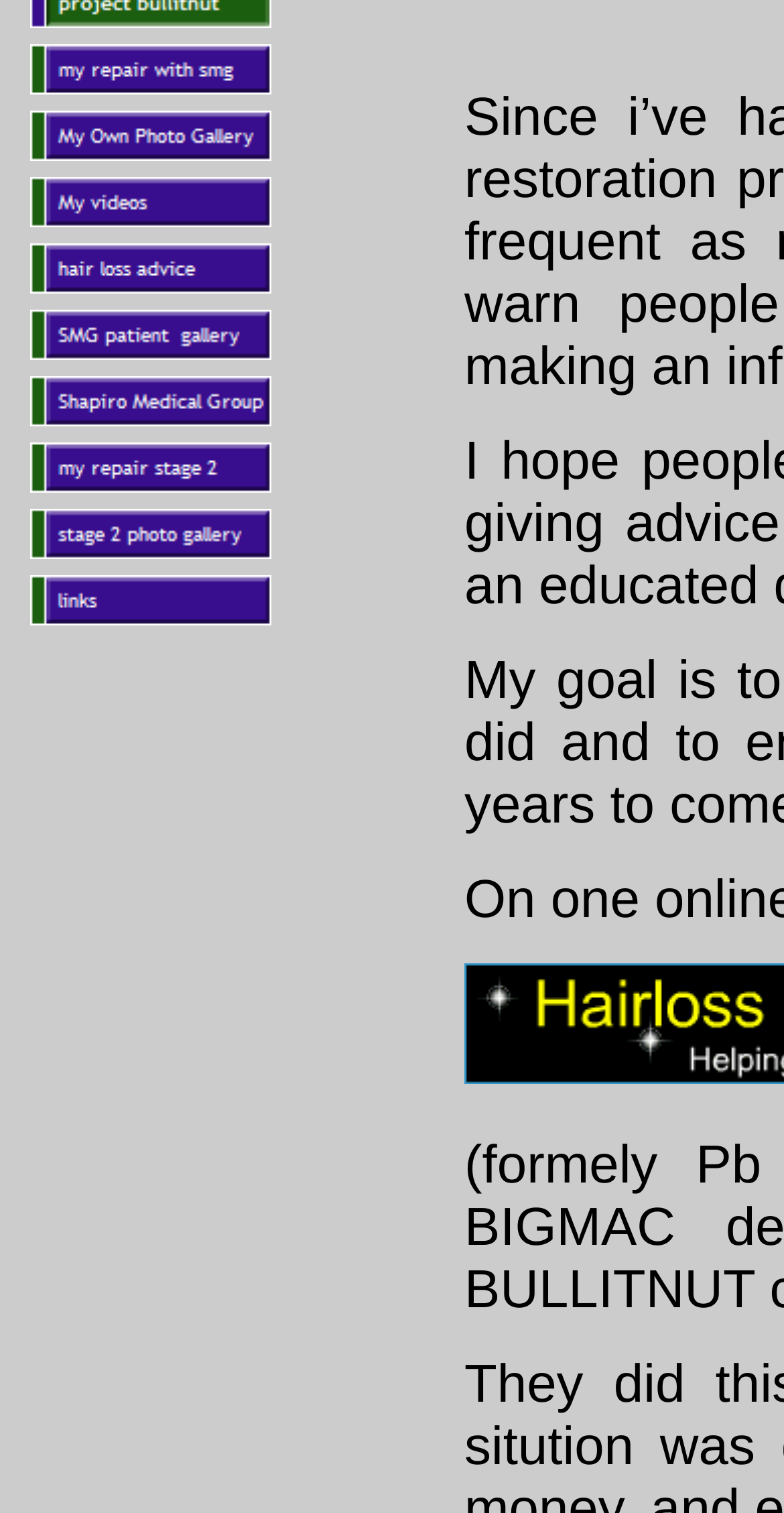Please specify the bounding box coordinates in the format (top-left x, top-left y, bottom-right x, bottom-right y), with values ranging from 0 to 1. Identify the bounding box for the UI component described as follows: alt="project bullitnut" name="NavigationButton2" title="project bullitnut"

[0.038, 0.001, 0.346, 0.024]